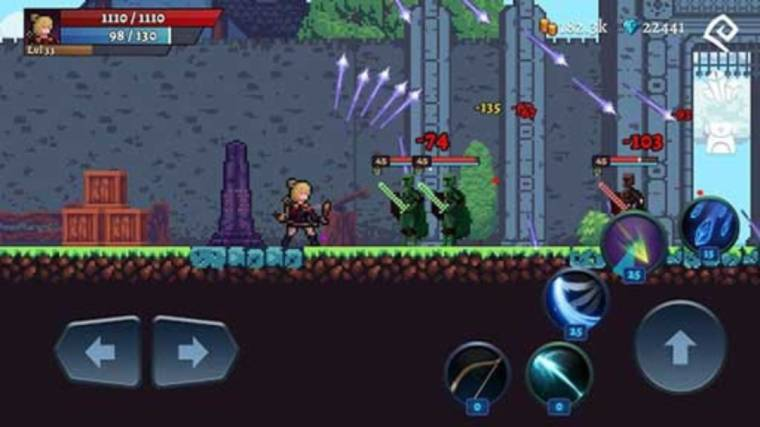Describe in detail everything you see in the image.

In this dynamic scene from the game "Darkrise Mod APK," players engage in thrilling battles within a vividly designed medieval environment. The protagonist, depicted on the left, faces off against two formidable enemies armed with swords, while arrows rain down from above, creating a sense of urgency. The player's health and score are prominently displayed at the top left, showcasing 1110 out of 1110 health points and 98 out of 130 score. 

On the bottom of the screen, interactive controls are clearly laid out, allowing players to navigate and execute powerful abilities; icons suggest a range of skill options, including attack and defense moves. With a backdrop of dark, foreboding ruins and strategically placed elements like crates, the image captures the essence of action-packed gameplay and the immersive fantasy world of Darkrise, inviting players to dive deeper into its challenging quests and complex characters.